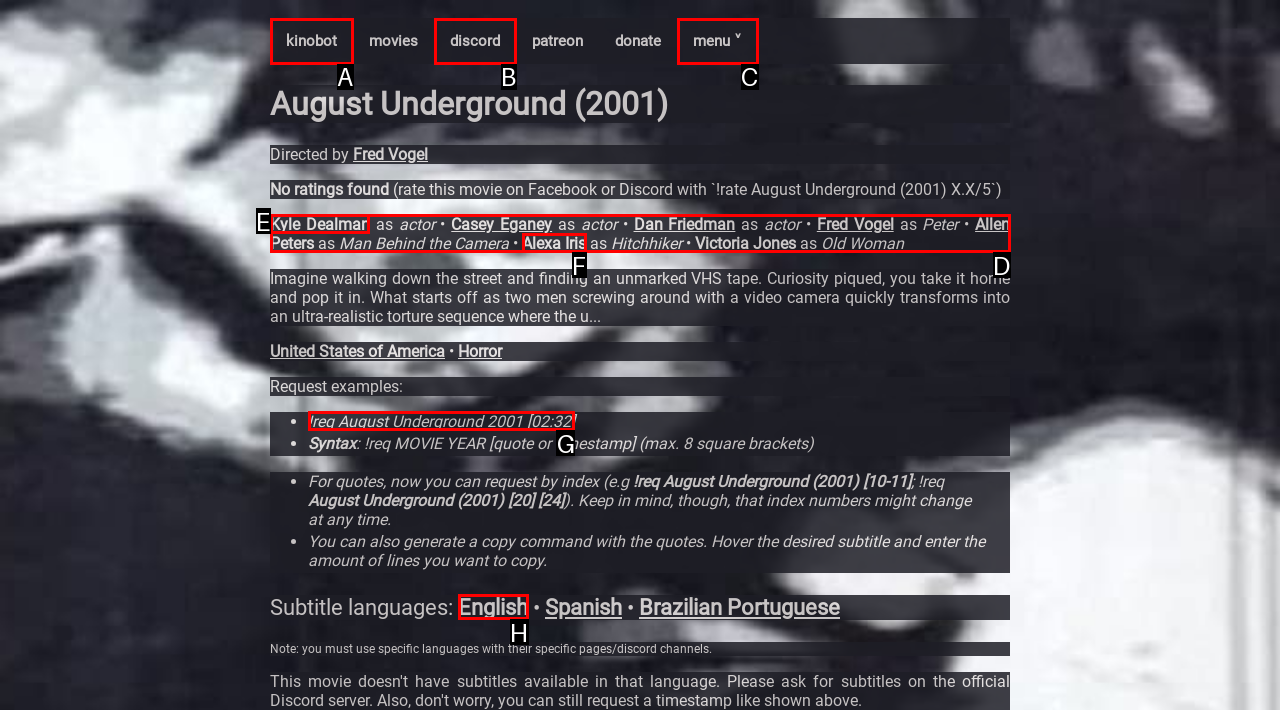Decide which HTML element to click to complete the task: Request a quote from the movie Provide the letter of the appropriate option.

G